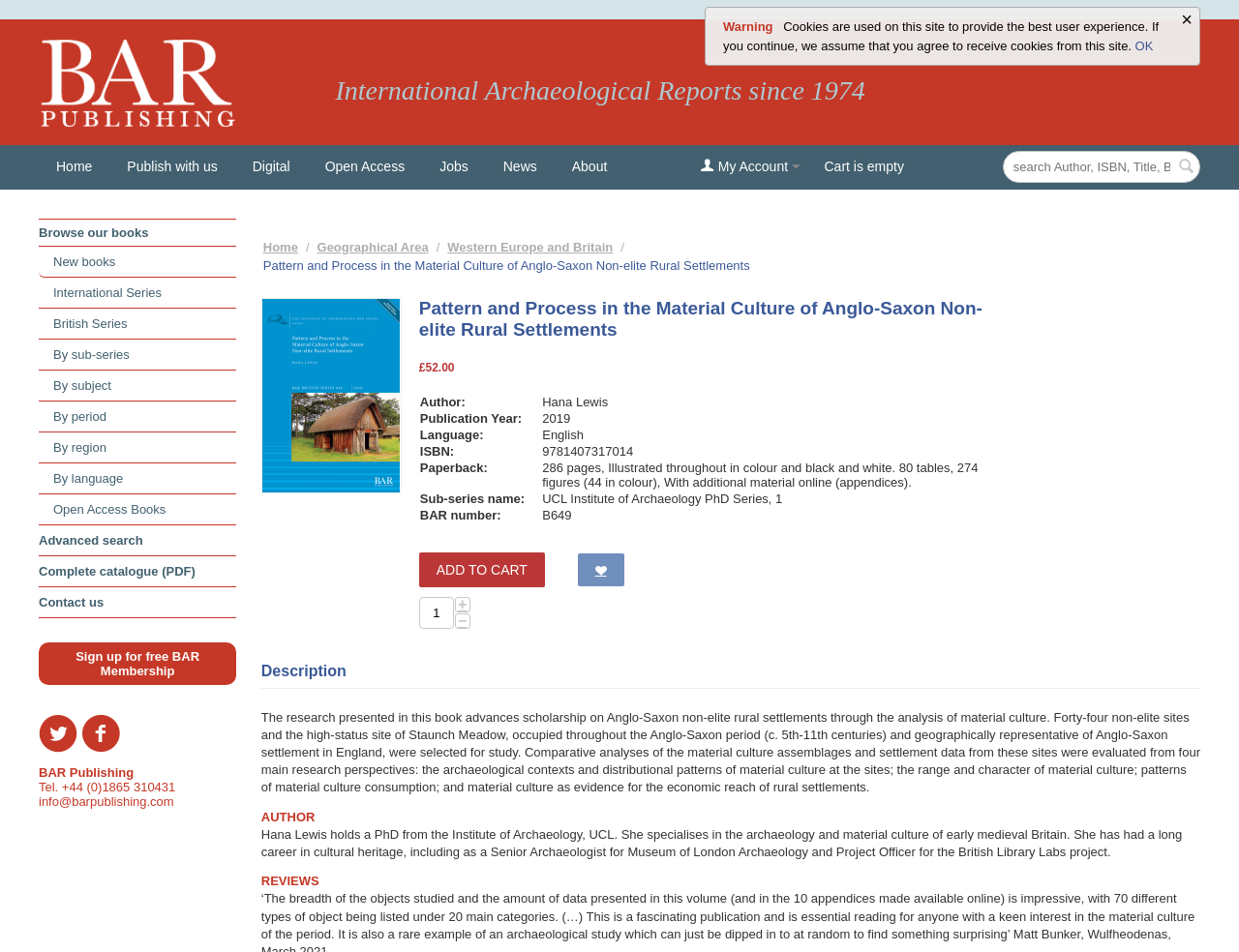Please determine the bounding box coordinates of the element's region to click in order to carry out the following instruction: "Add book to cart". The coordinates should be four float numbers between 0 and 1, i.e., [left, top, right, bottom].

[0.338, 0.58, 0.44, 0.617]